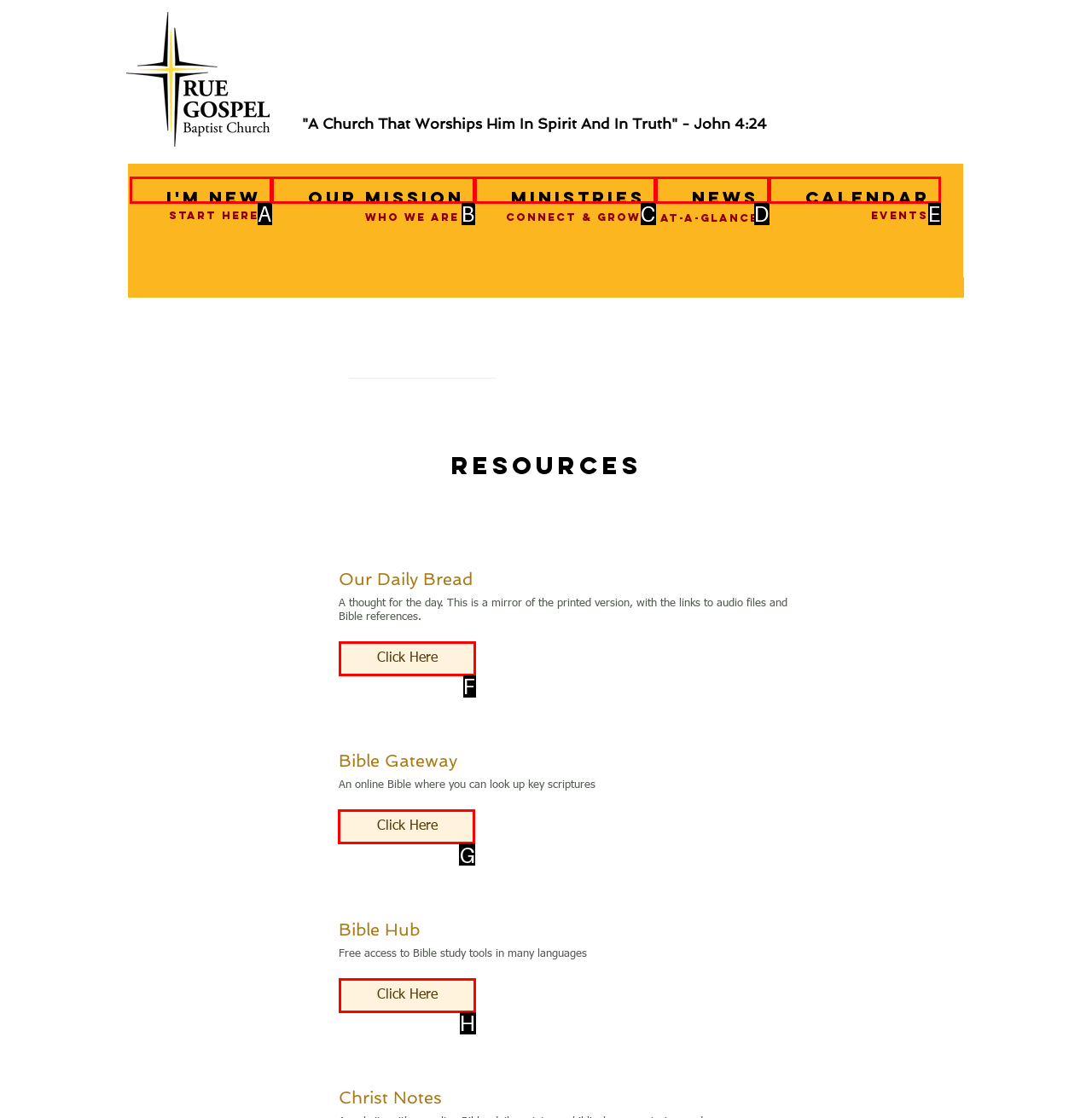Tell me which one HTML element you should click to complete the following task: Visit Bible Gateway
Answer with the option's letter from the given choices directly.

G